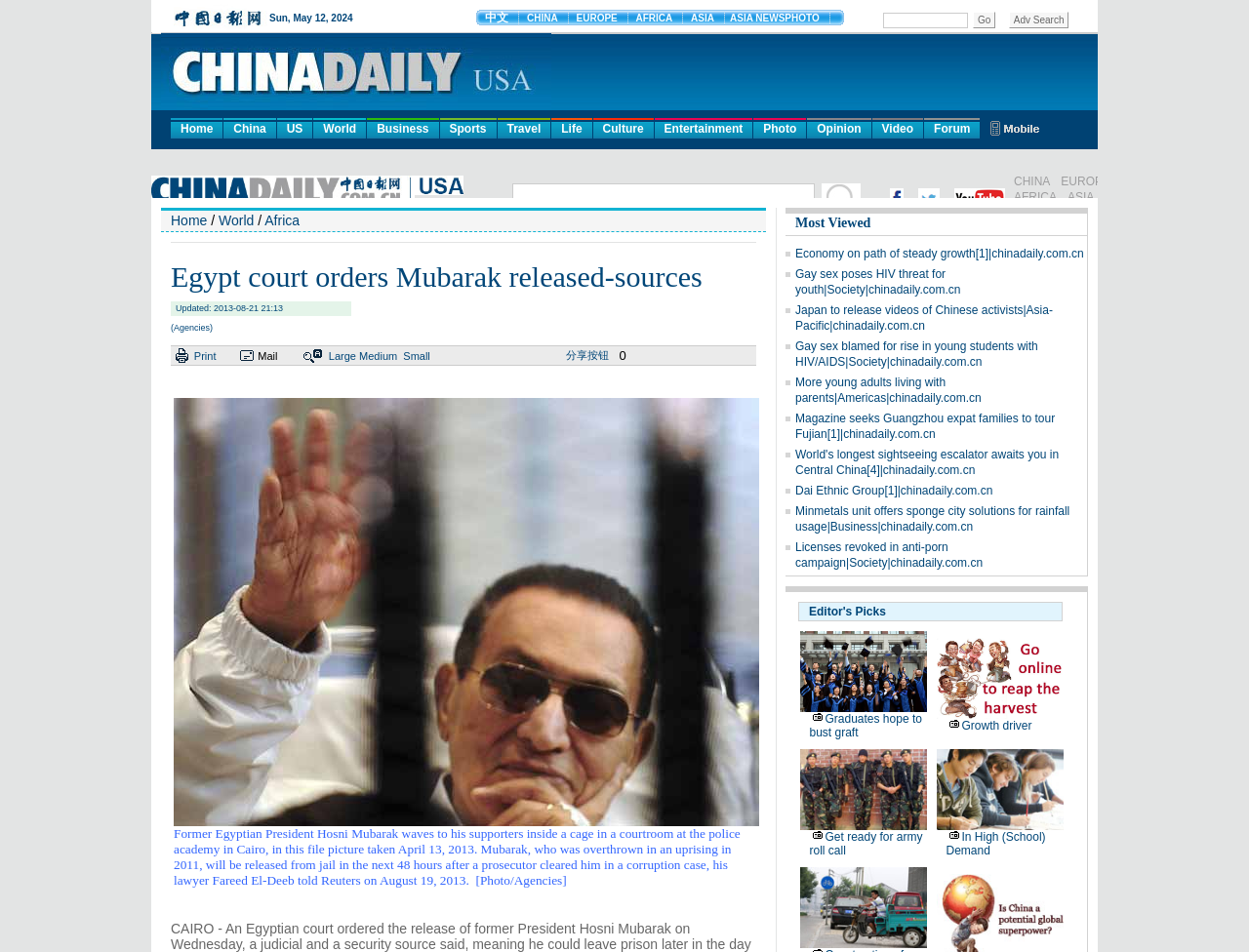Give a one-word or phrase response to the following question: What is the image below the article title depicting?

Hosni Mubarak in a courtroom